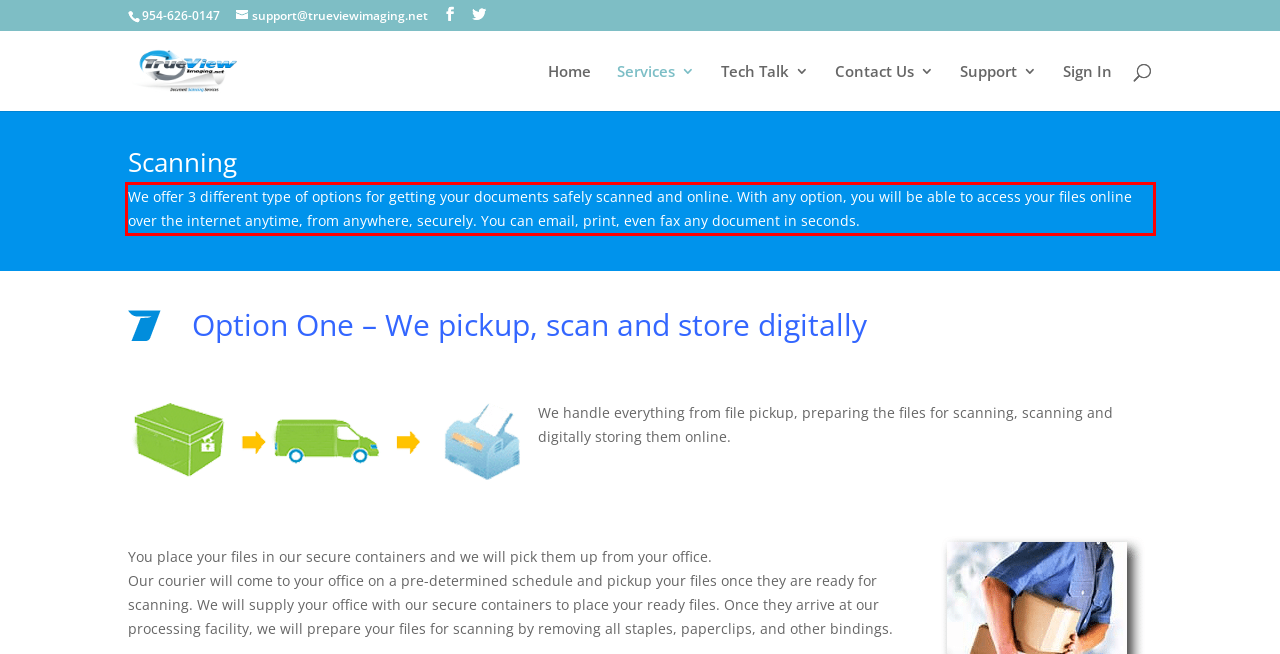Please identify the text within the red rectangular bounding box in the provided webpage screenshot.

We offer 3 different type of options for getting your documents safely scanned and online. With any option, you will be able to access your files online over the internet anytime, from anywhere, securely. You can email, print, even fax any document in seconds.